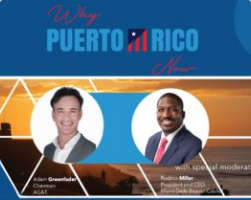Please give a succinct answer to the question in one word or phrase:
What is the purpose of the 'Why Puerto Rico Now' event?

Highlight opportunities and initiatives in Puerto Rico